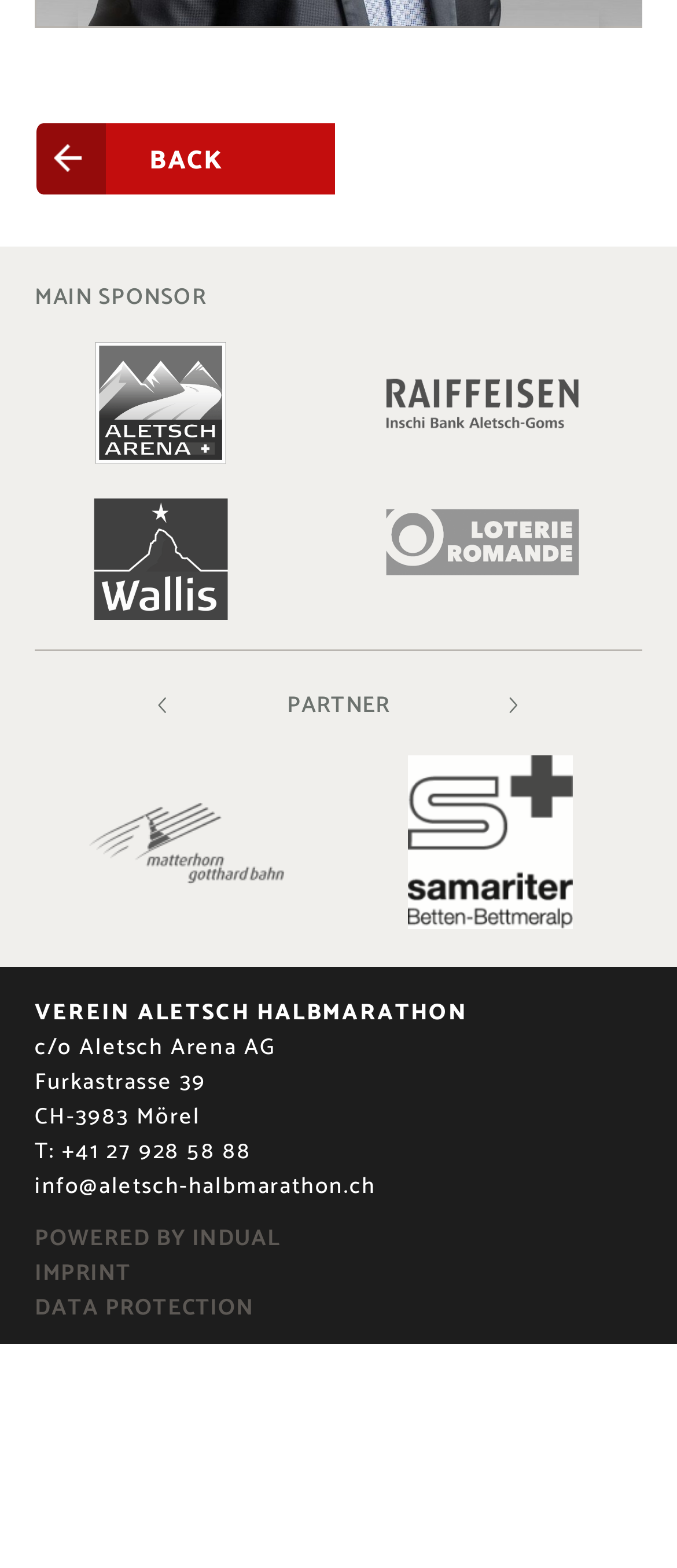What are the navigation options available? Based on the screenshot, please respond with a single word or phrase.

Prev and Next